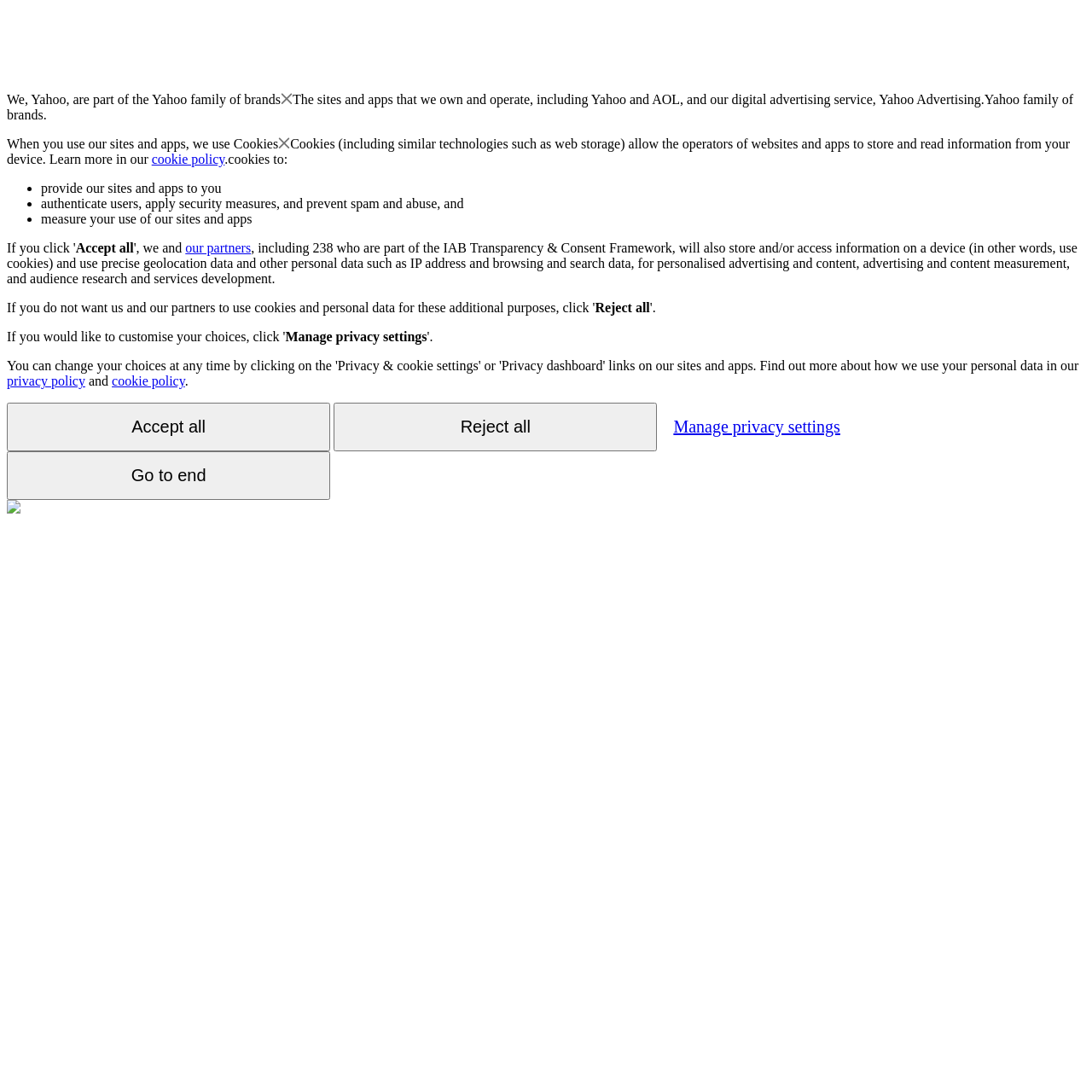Provide the bounding box coordinates of the HTML element this sentence describes: "our partners". The bounding box coordinates consist of four float numbers between 0 and 1, i.e., [left, top, right, bottom].

[0.17, 0.22, 0.23, 0.234]